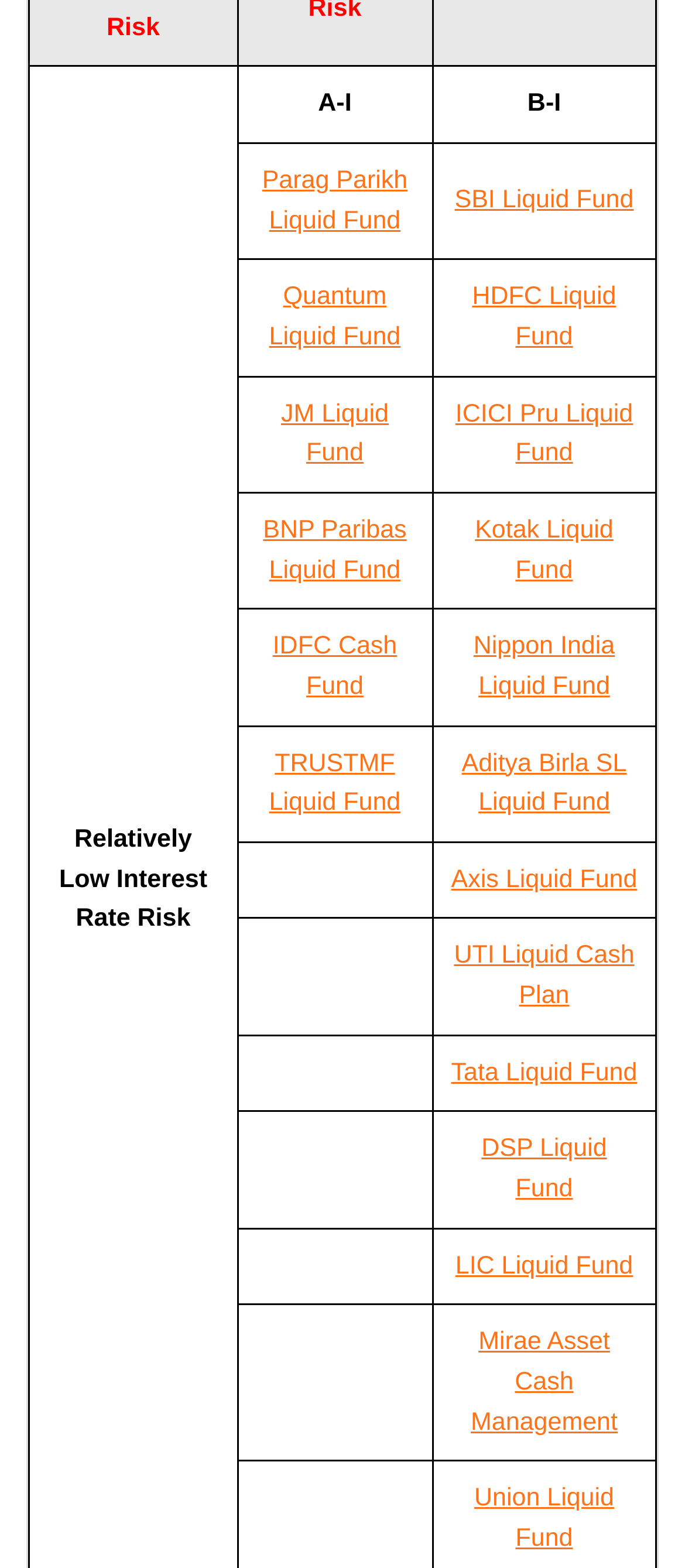Locate the bounding box coordinates of the element to click to perform the following action: 'view all news'. The coordinates should be given as four float values between 0 and 1, in the form of [left, top, right, bottom].

None